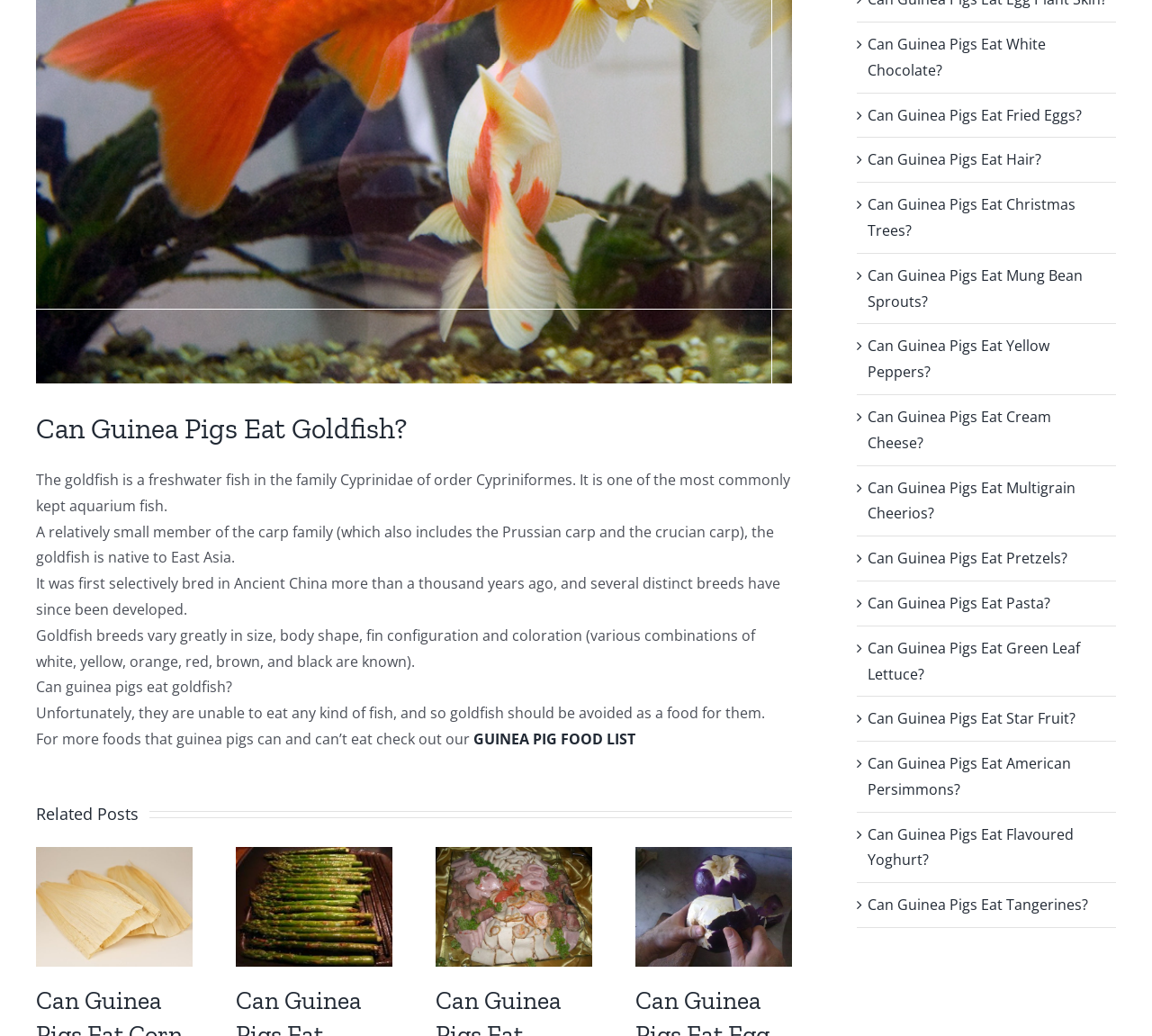Find the bounding box coordinates for the UI element whose description is: "GUINEA PIG FOOD LIST". The coordinates should be four float numbers between 0 and 1, in the format [left, top, right, bottom].

[0.411, 0.704, 0.552, 0.723]